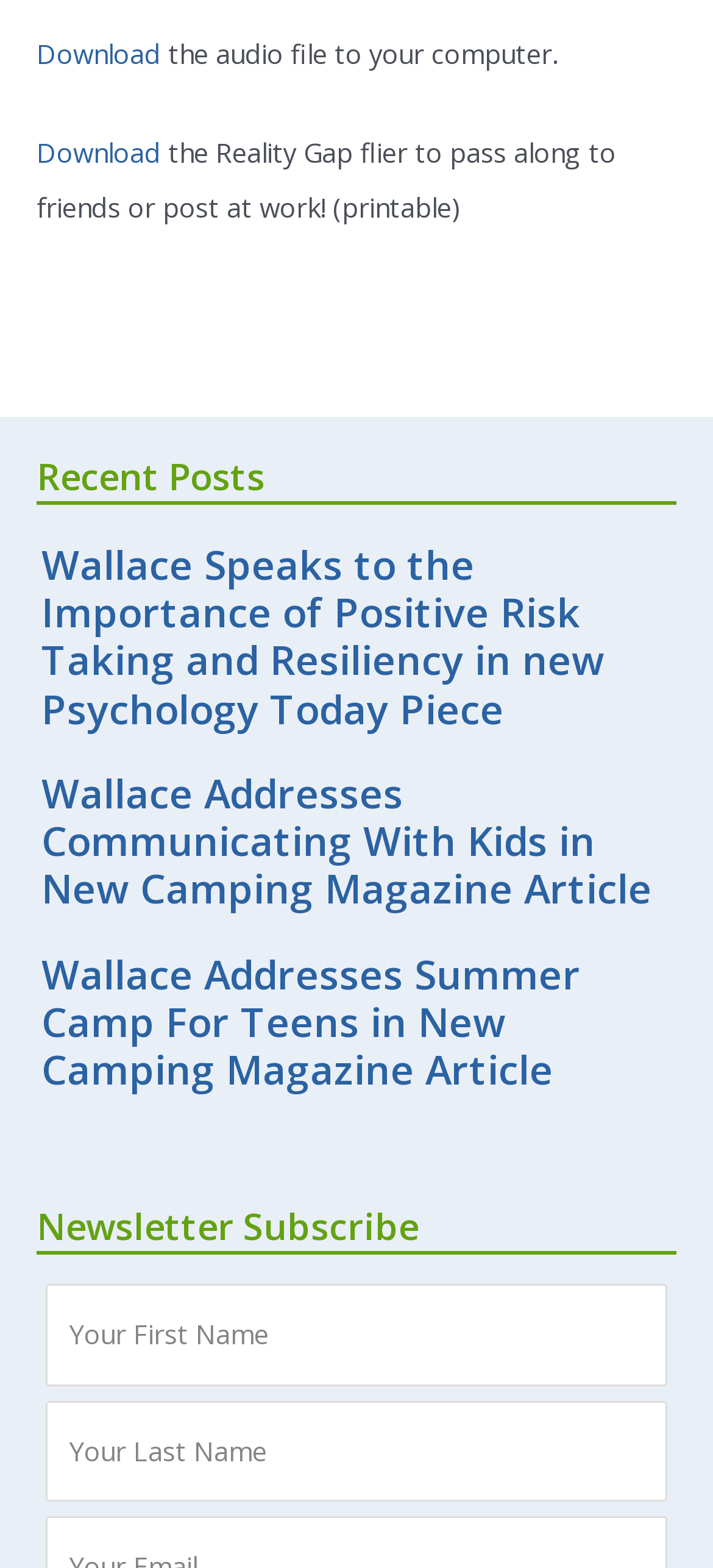How many download options are available?
Analyze the image and provide a thorough answer to the question.

There are two 'Download' links on the webpage, one for downloading the audio file and another for downloading the Reality Gap flier.